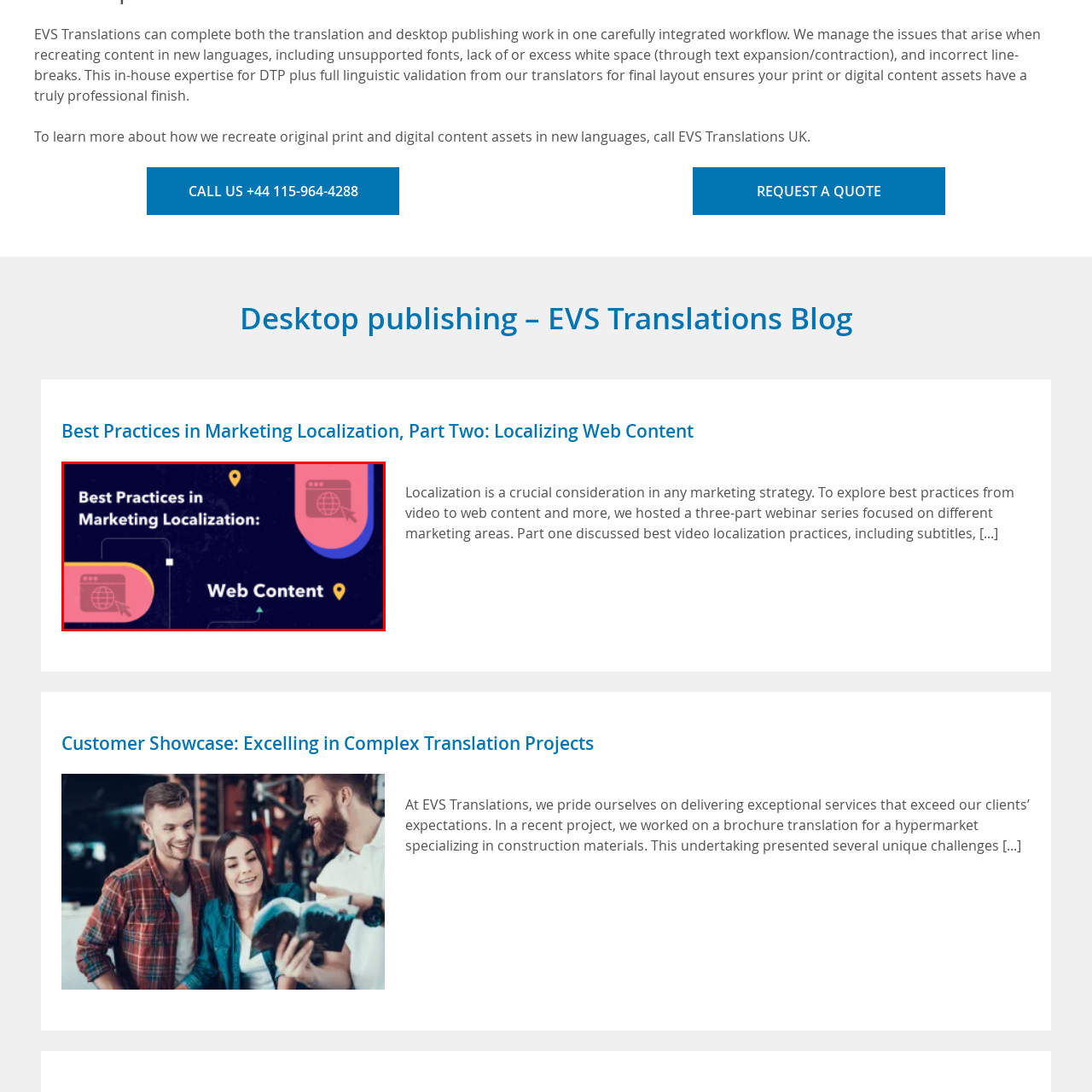Provide a detailed narrative of the image inside the red-bordered section.

The image titled "Best Practices in Marketing Localization: Web Content" visually emphasizes the importance of effective localization in marketing strategies. It features colorful graphic elements, including icons representing web browsers and digital connectivity, suggesting a focus on online content adaptation. The design incorporates dynamic shapes and contrasting colors to engage the viewer, underscoring key information about best practices in localizing web content to reach global audiences effectively. This image is part of a blog post series by EVS Translations, aimed at providing insights into successful marketing localization techniques.